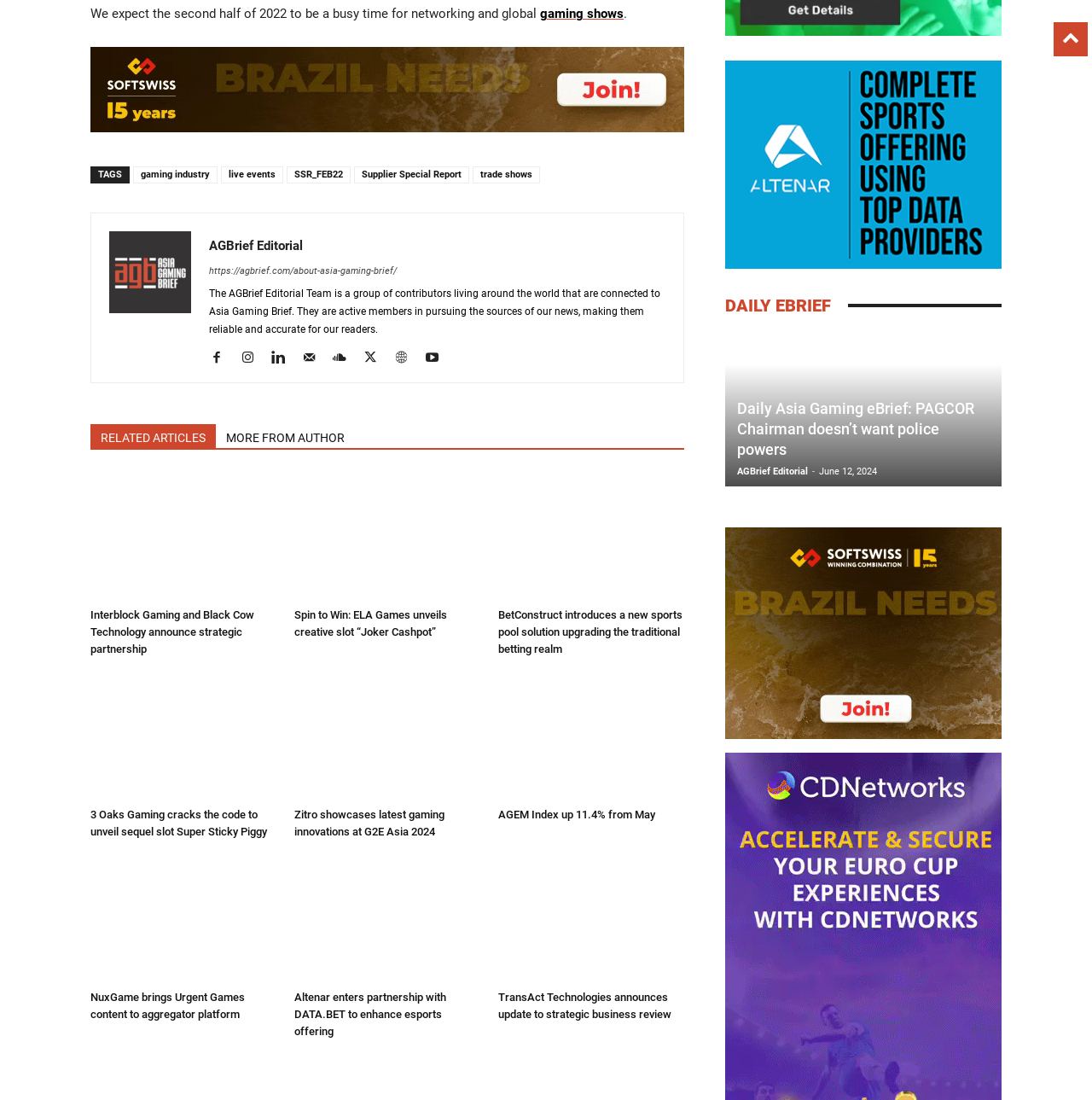Determine the bounding box coordinates of the clickable element necessary to fulfill the instruction: "check out AGBrief Editorial". Provide the coordinates as four float numbers within the 0 to 1 range, i.e., [left, top, right, bottom].

[0.191, 0.217, 0.277, 0.231]